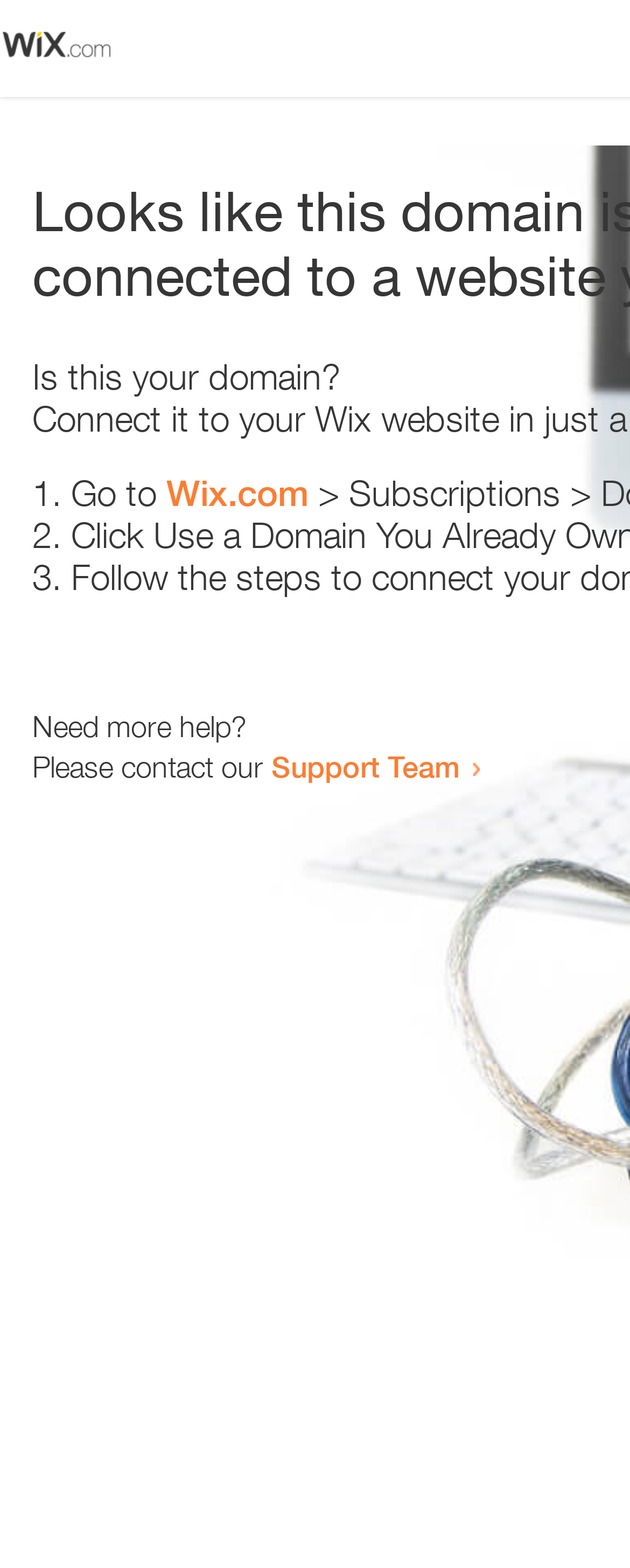Identify the bounding box for the described UI element. Provide the coordinates in (top-left x, top-left y, bottom-right x, bottom-right y) format with values ranging from 0 to 1: Support Team

[0.431, 0.477, 0.731, 0.5]